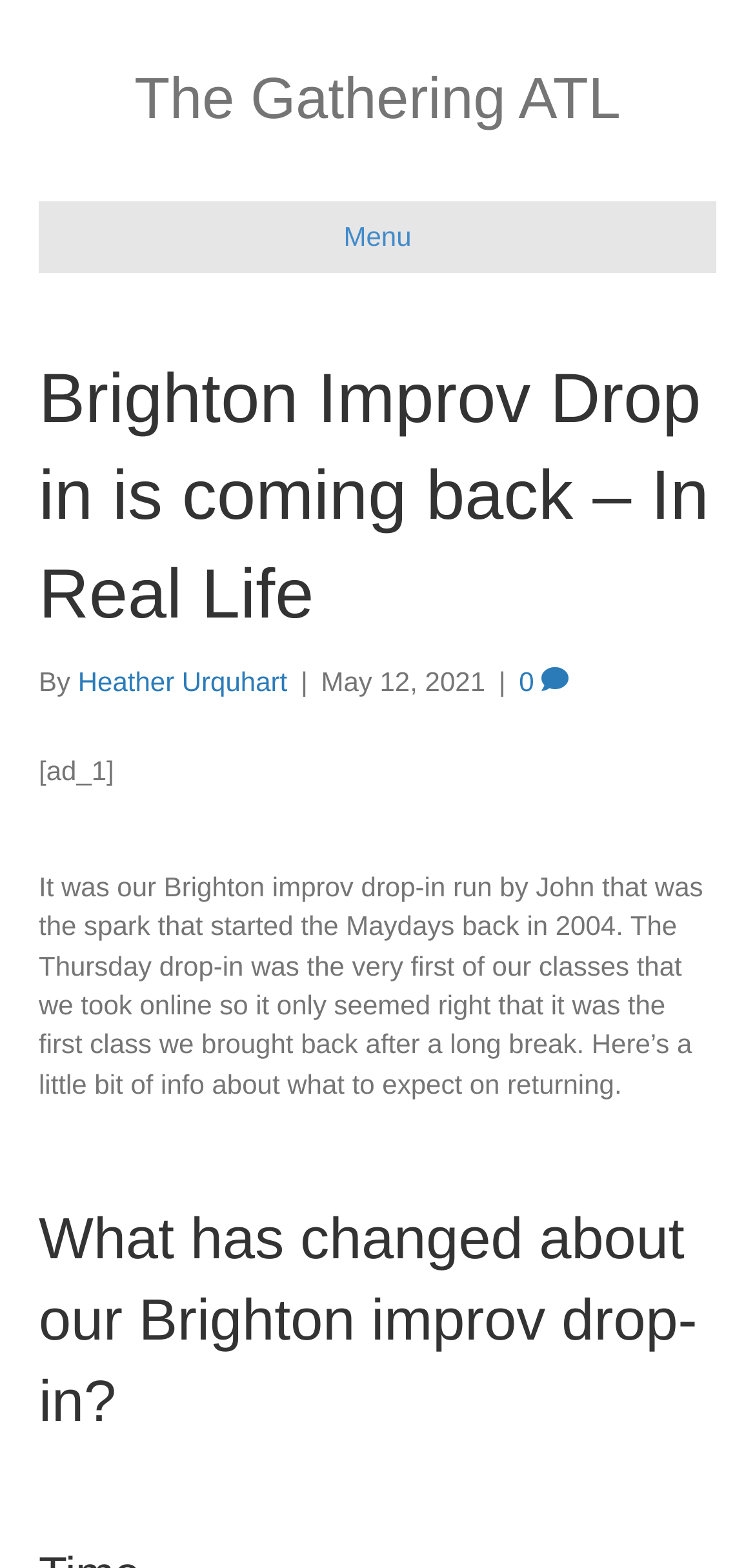Determine the bounding box coordinates in the format (top-left x, top-left y, bottom-right x, bottom-right y). Ensure all values are floating point numbers between 0 and 1. Identify the bounding box of the UI element described by: The Gathering ATL

[0.051, 0.037, 0.949, 0.091]